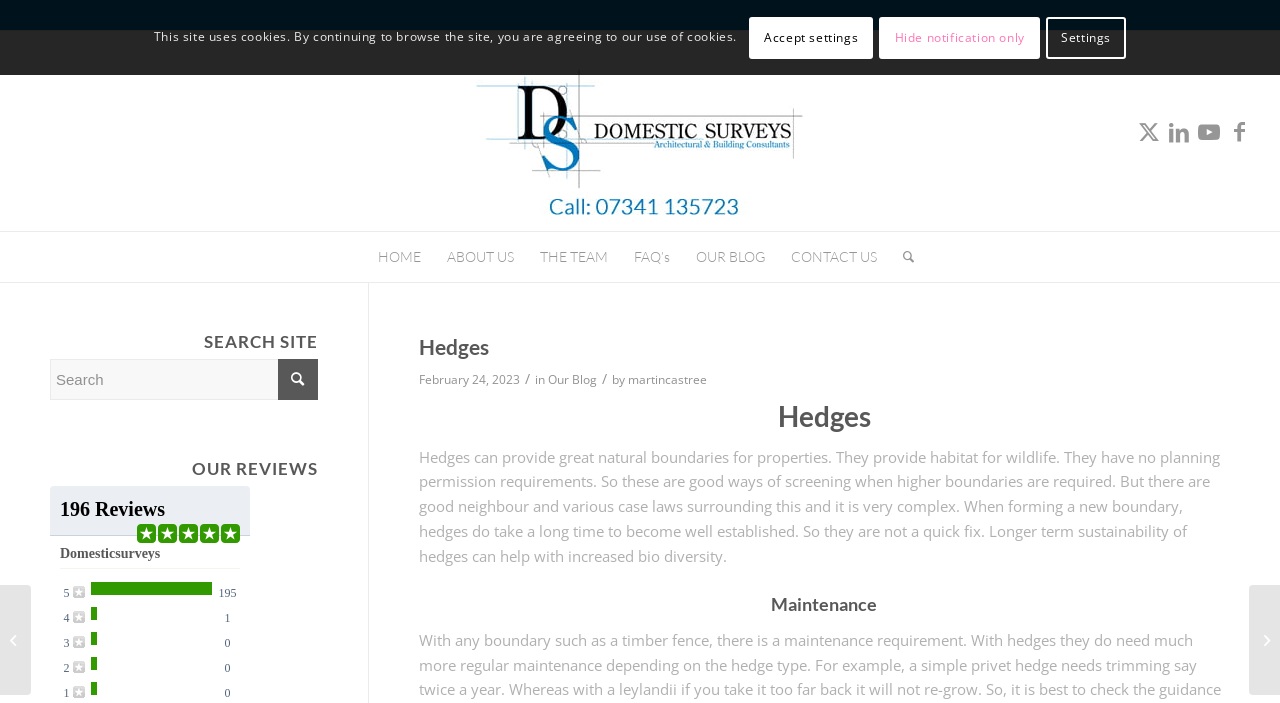Please provide a one-word or phrase answer to the question: 
What type of content is available in the 'OUR BLOG' section?

Articles